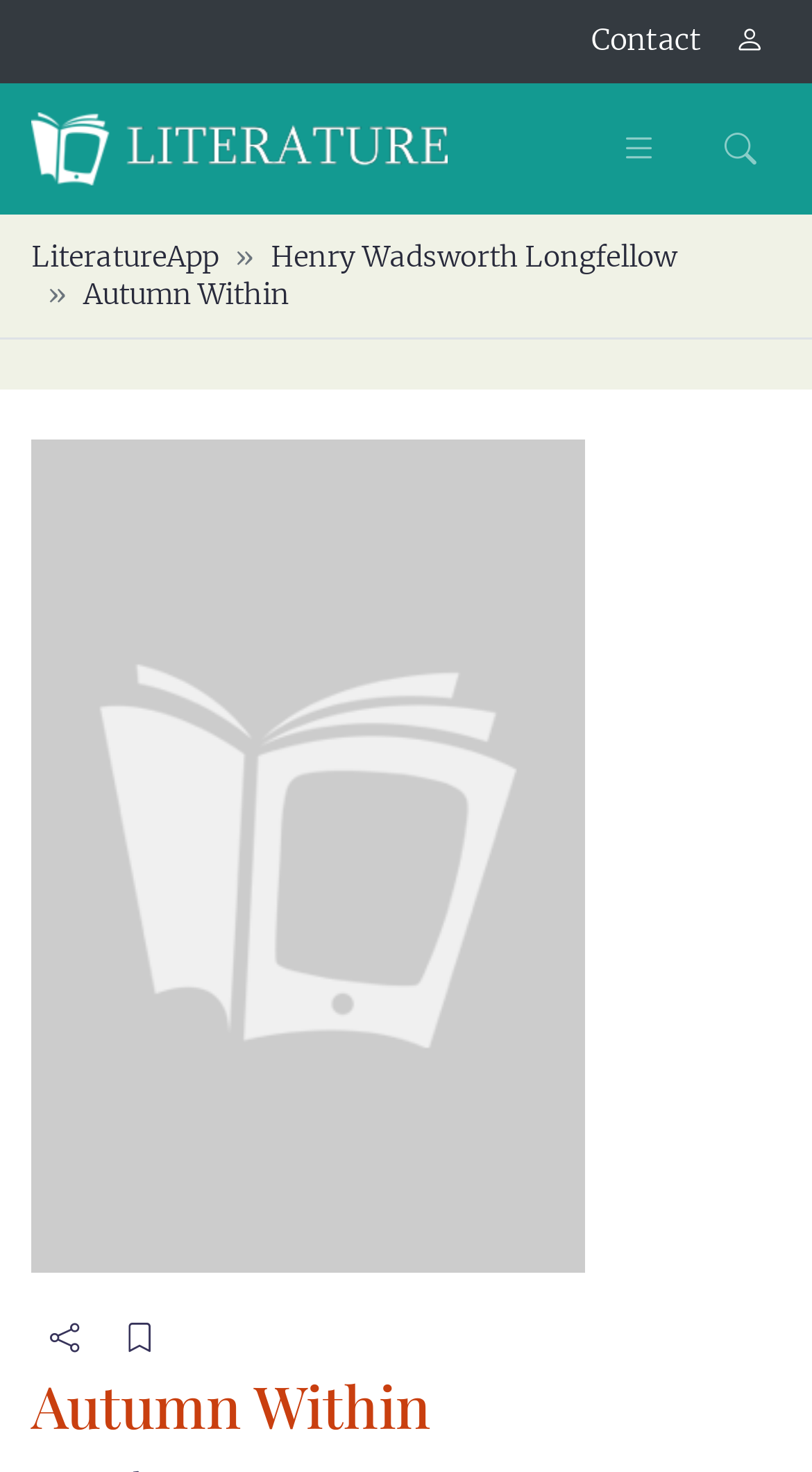Determine the bounding box coordinates for the clickable element required to fulfill the instruction: "search for a poem". Provide the coordinates as four float numbers between 0 and 1, i.e., [left, top, right, bottom].

[0.862, 0.083, 0.962, 0.119]